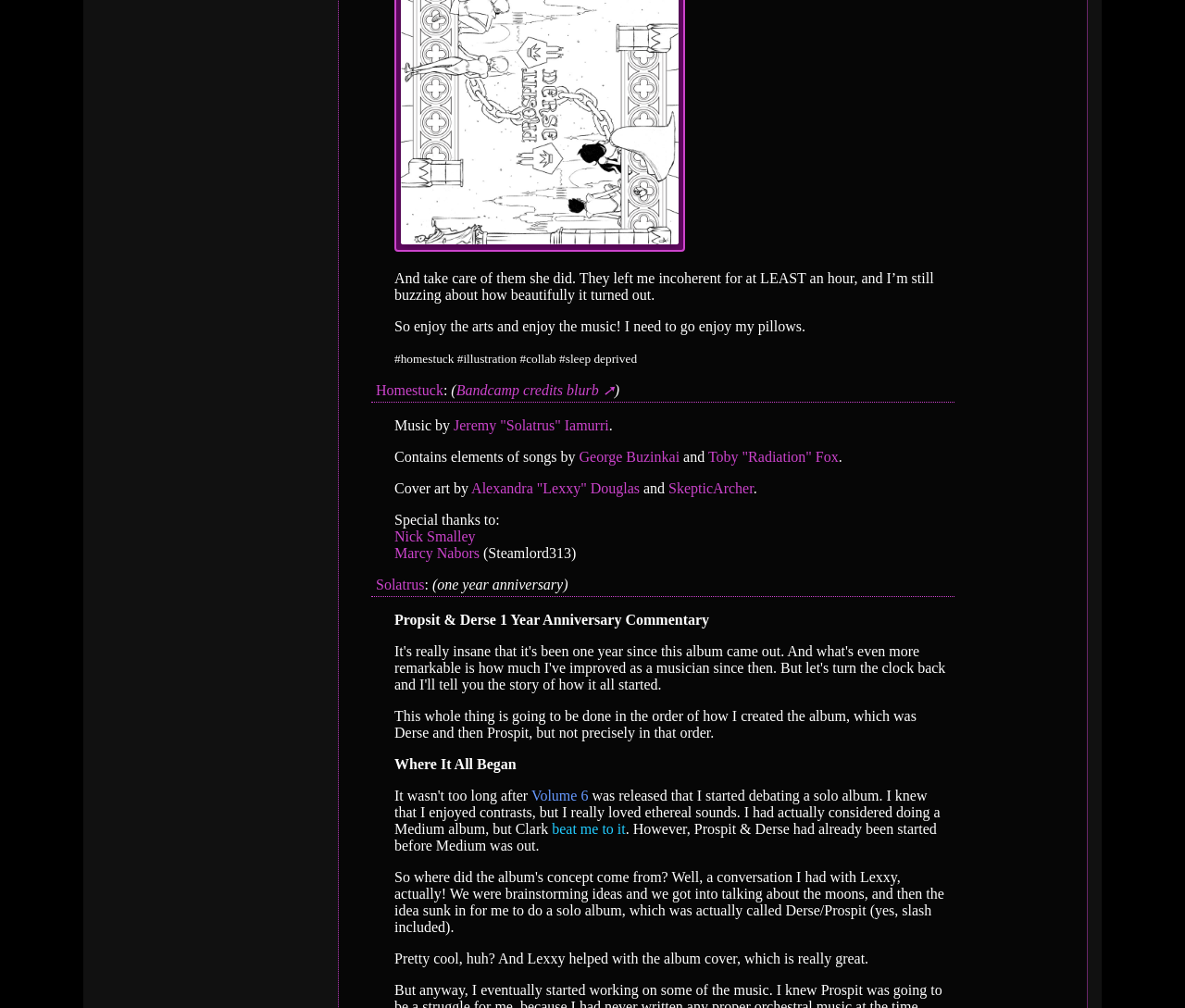Determine the bounding box coordinates of the UI element described below. Use the format (top-left x, top-left y, bottom-right x, bottom-right y) with floating point numbers between 0 and 1: Walmart Self-Checkout Tips

None